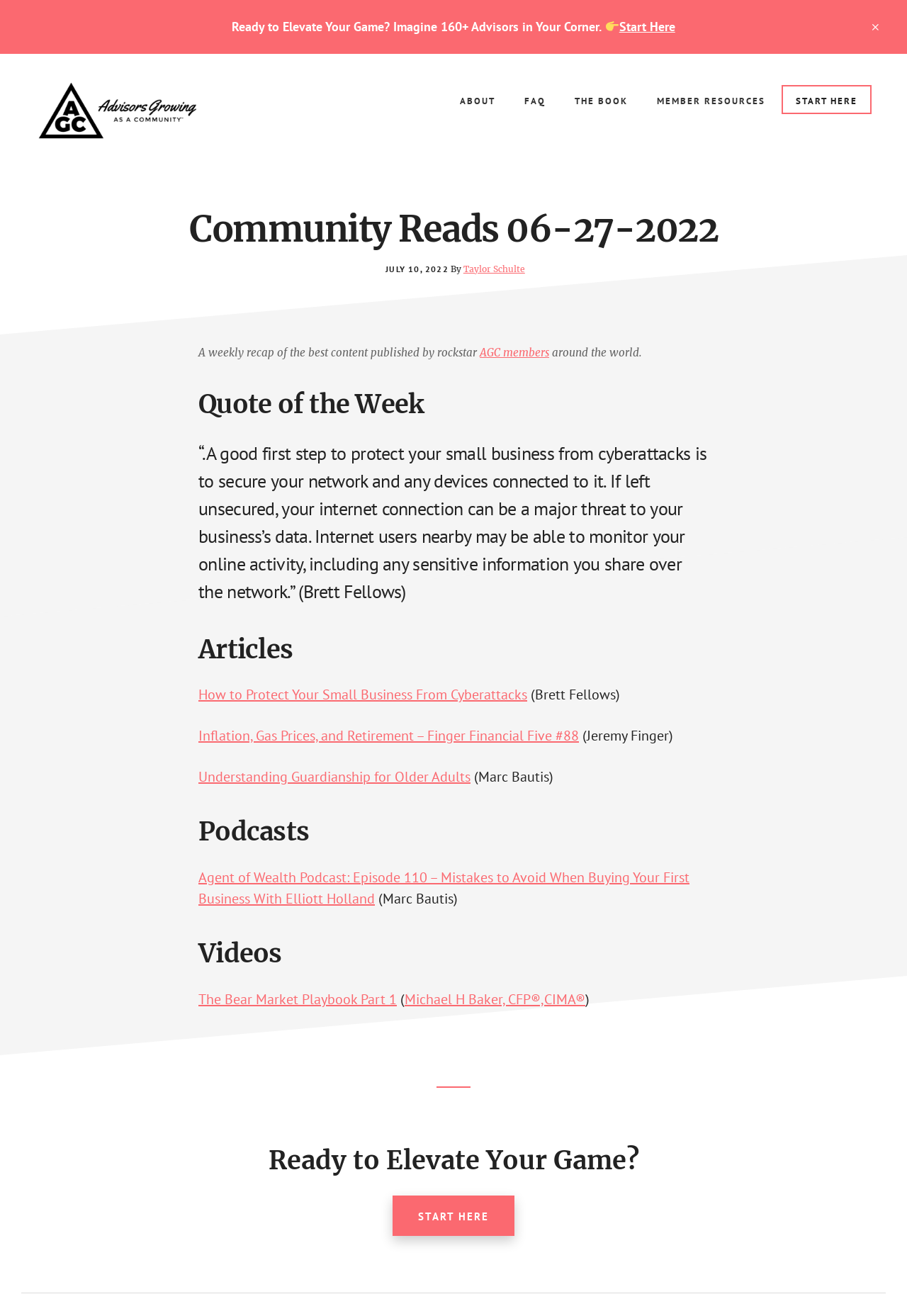Can you locate the main headline on this webpage and provide its text content?

Community Reads 06-27-2022